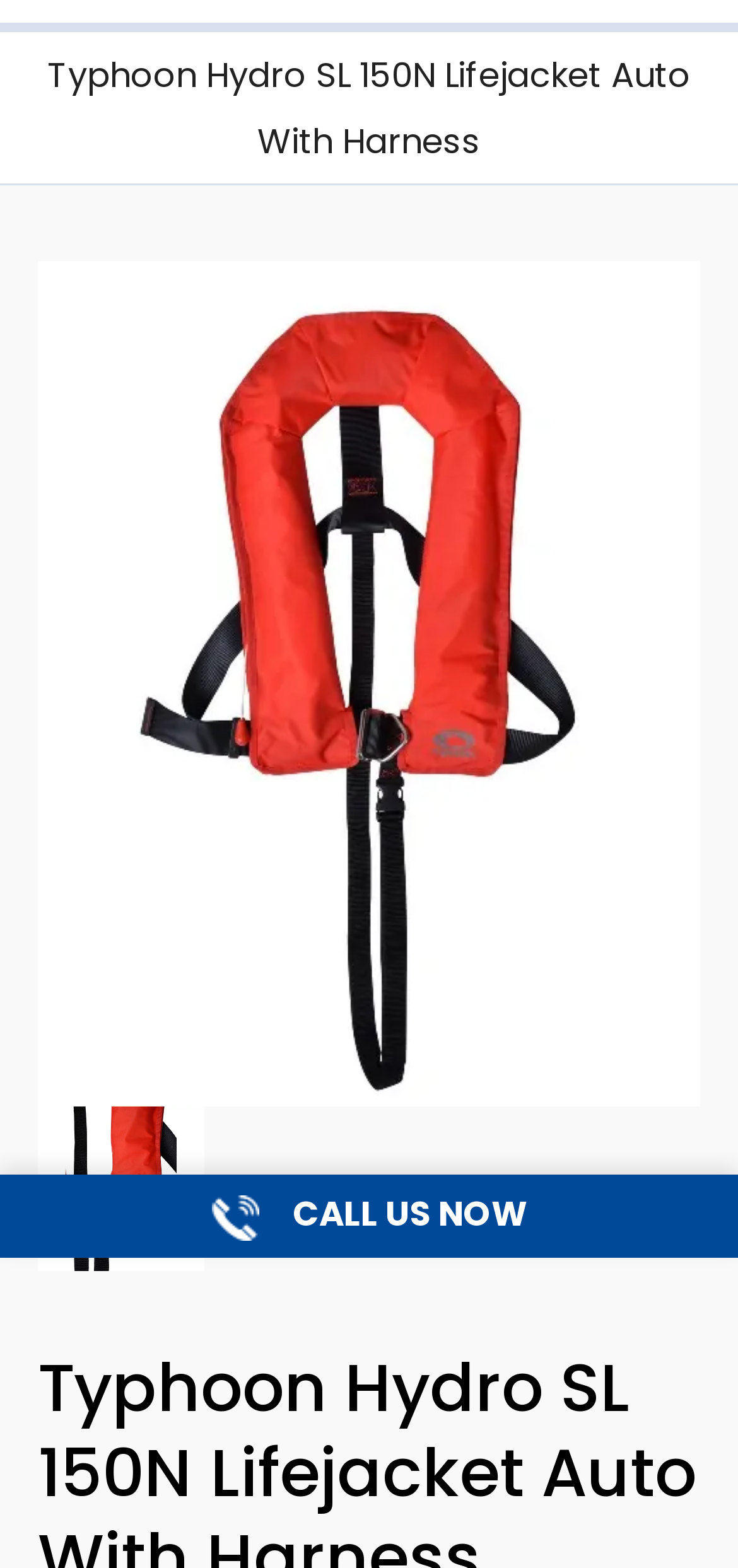Extract the bounding box coordinates for the HTML element that matches this description: "Uncategorized". The coordinates should be four float numbers between 0 and 1, i.e., [left, top, right, bottom].

None